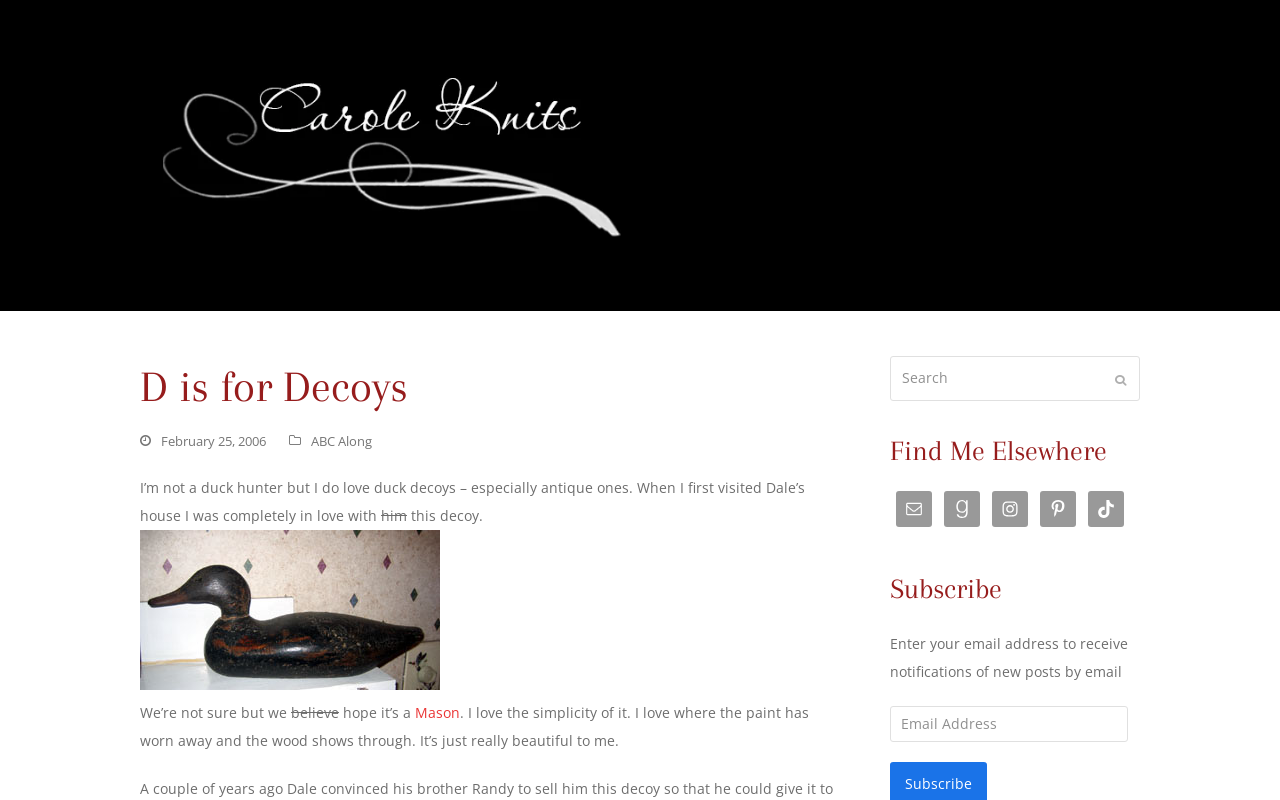Please identify the bounding box coordinates of the clickable area that will allow you to execute the instruction: "Click the blog logo".

[0.121, 0.181, 0.488, 0.204]